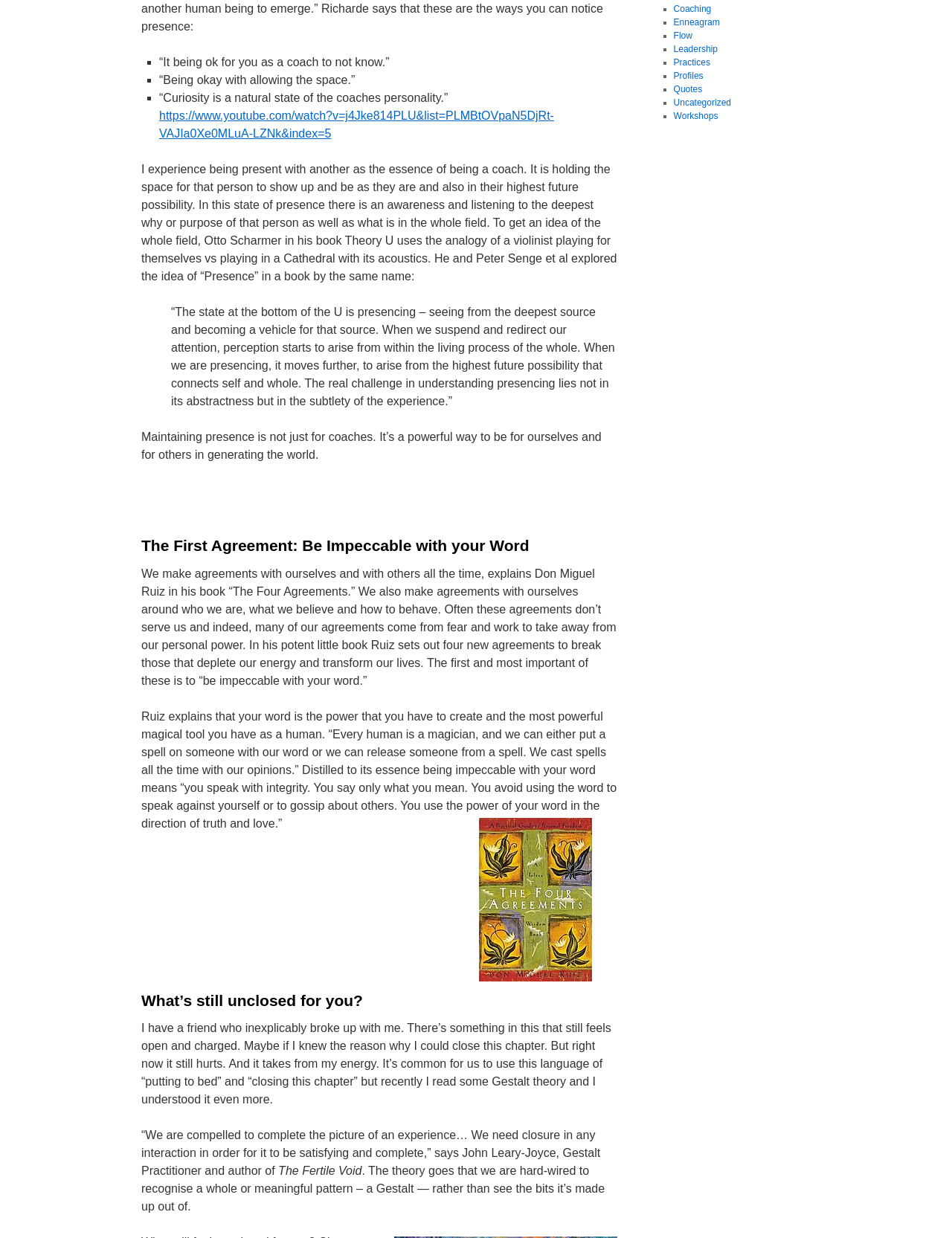Given the element description Profiles, specify the bounding box coordinates of the corresponding UI element in the format (top-left x, top-left y, bottom-right x, bottom-right y). All values must be between 0 and 1.

[0.707, 0.057, 0.739, 0.065]